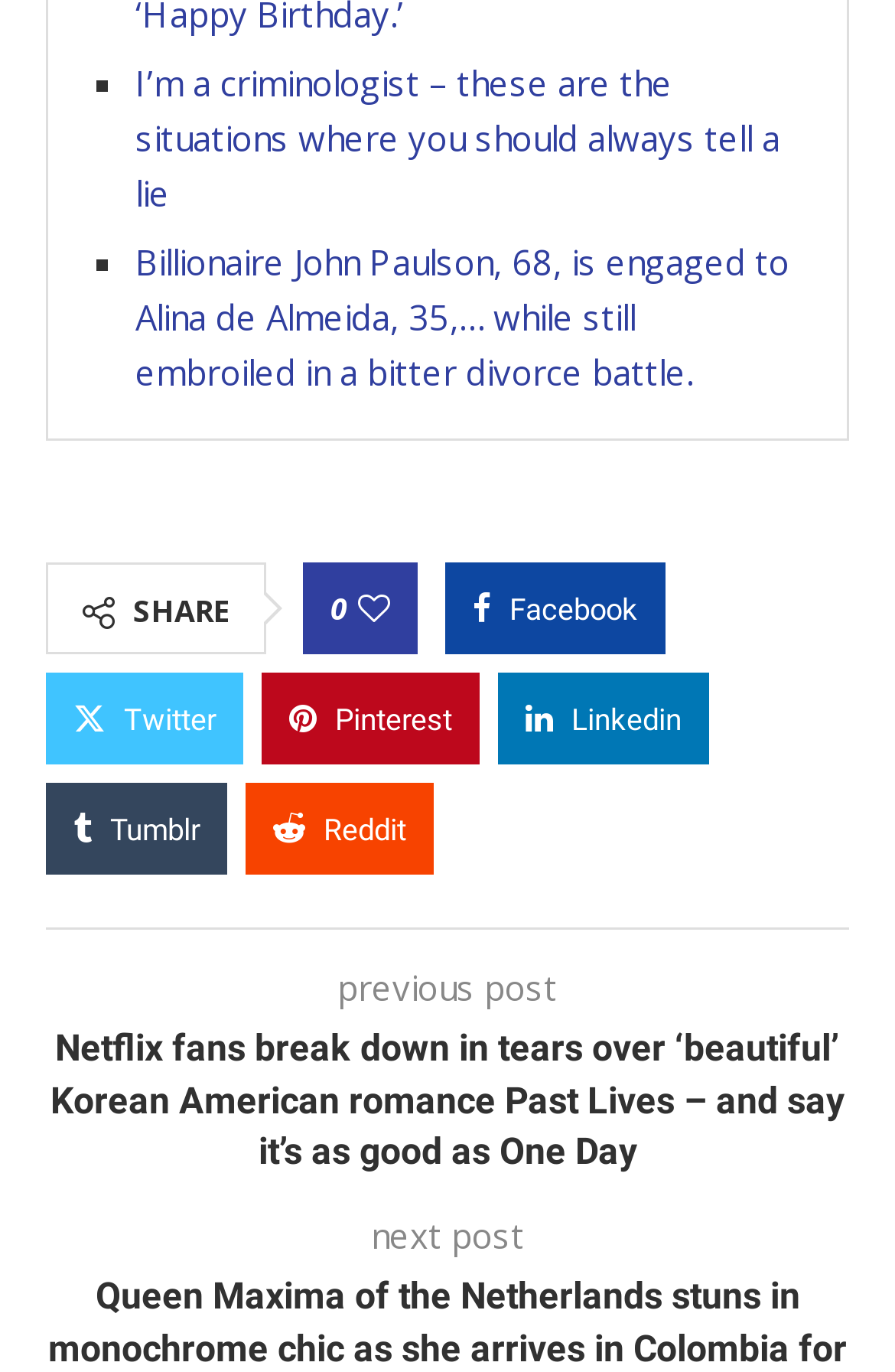What is the text of the 'SHARE' button?
Please answer the question with as much detail and depth as you can.

I found the 'SHARE' button on the webpage, which has the text 'SHARE'.